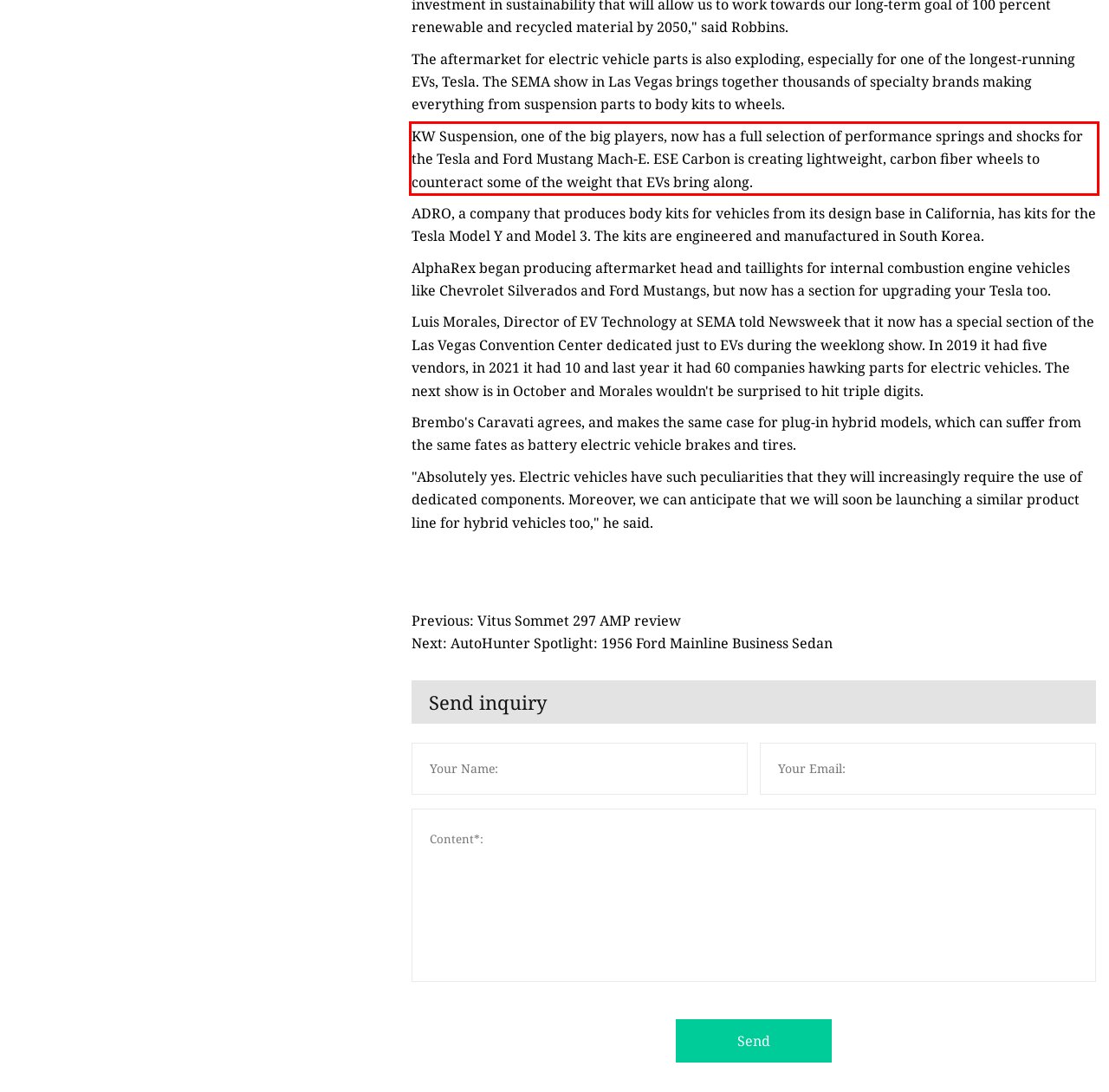From the provided screenshot, extract the text content that is enclosed within the red bounding box.

KW Suspension, one of the big players, now has a full selection of performance springs and shocks for the Tesla and Ford Mustang Mach-E. ESE Carbon is creating lightweight, carbon fiber wheels to counteract some of the weight that EVs bring along.